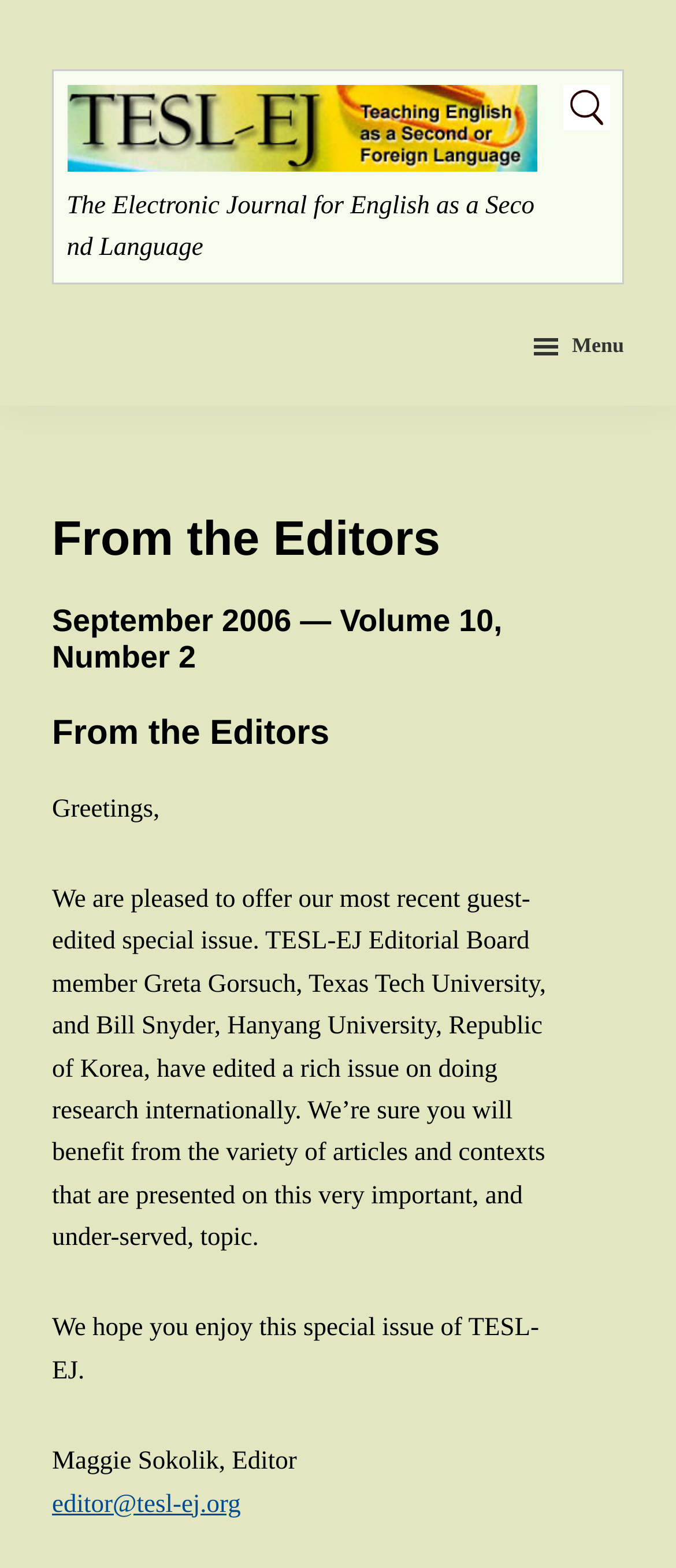Describe every aspect of the webpage comprehensively.

The webpage is titled "From the Editors" and appears to be an editorial page for a journal. At the top left, there is a site logo, an image representing "The Electronic Journal for English as a Second Language". Next to the logo, there is a search function, which consists of a link and an image, both labeled as "search". 

On the top right, there is a button with a menu icon, which is not currently pressed or expanded. Below the button, there are three headings, stacked vertically, with the title "From the Editors" appearing twice, and "September 2006 — Volume 10, Number 2" in between. 

The main content of the page is a message from the editors, which starts with a greeting and introduces a special issue of the journal, edited by Greta Gorsuch and Bill Snyder, on the topic of doing research internationally. The message is divided into three paragraphs, with the first paragraph describing the special issue, the second paragraph expressing the hope that readers will benefit from the articles, and the third paragraph thanking readers and providing the editor's name and email address.